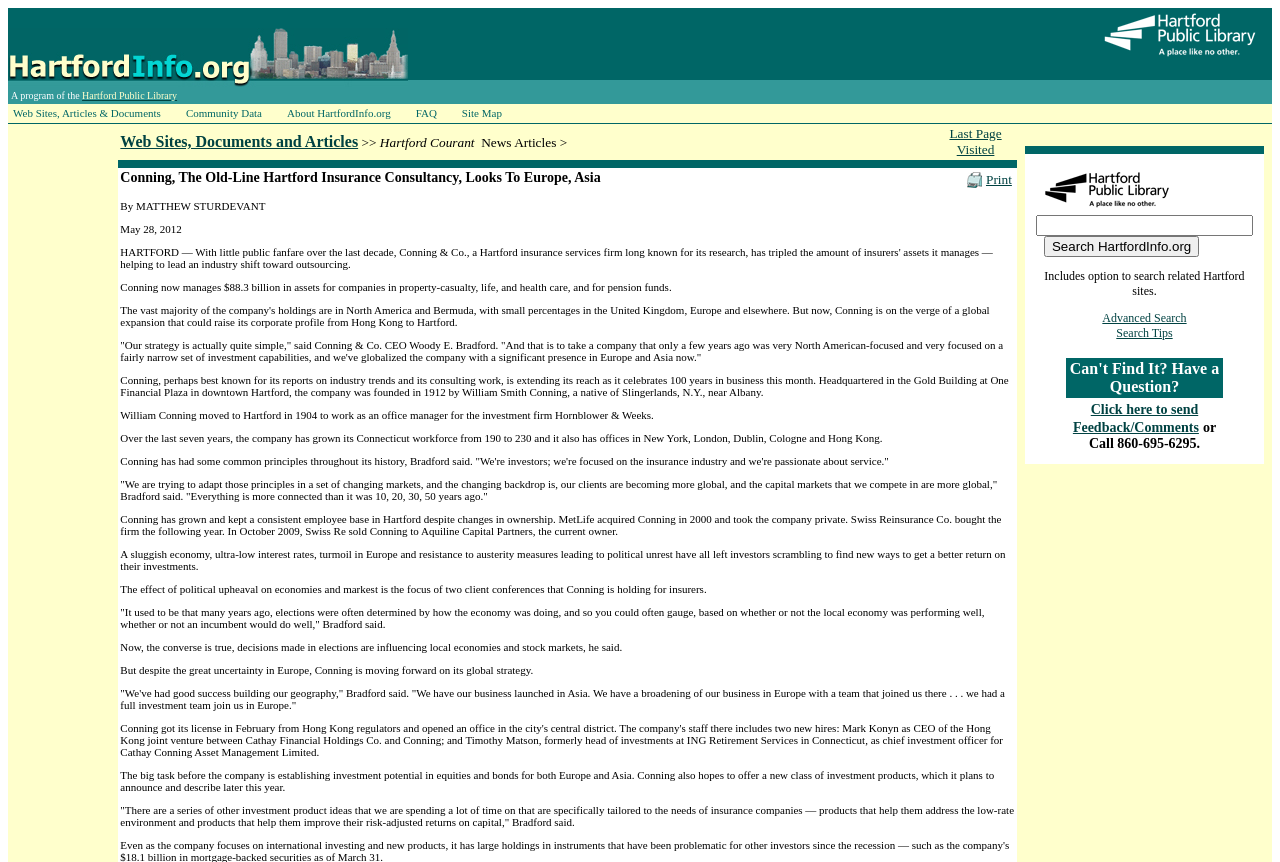Describe the webpage meticulously, covering all significant aspects.

The webpage is about Conning, a Hartford-based insurance consultancy, and its expansion into Europe and Asia. At the top, there is a logo and a navigation menu with links to various sections of the website, including "Web Sites, Articles & Documents", "Community Data", and "About HartfordInfo.org". 

Below the navigation menu, there is a section with a title "Conning, The Old-Line Hartford Insurance Consultancy, Looks To Europe, Asia" and a subtitle "By MATTHEW STURDEVANT" with the date "May 28, 2012". This section contains a long article about Conning's history, its growth, and its strategy to expand globally. The article is divided into several paragraphs, each discussing a different aspect of the company's development.

To the right of the article, there is a sidebar with a search box and some links to related Hartford sites. At the bottom of the page, there is a footer with a copyright notice and some additional links.

There are several images on the page, including the HartfordInfo.org logo, a print icon, and some other small icons. The layout is organized into tables and rows, with a clear hierarchy of elements. The text is well-structured and easy to read, with headings and paragraphs that help to distinguish between different sections of the article.